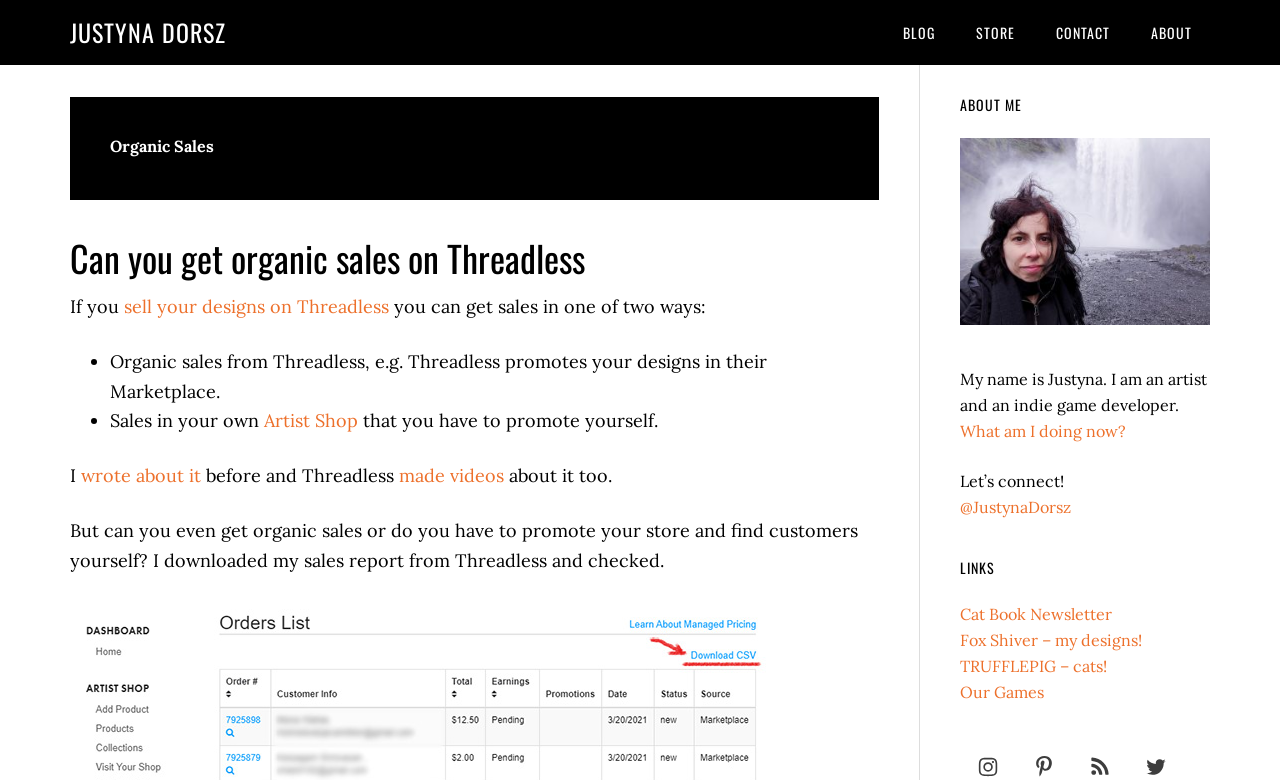Find the bounding box coordinates of the element to click in order to complete the given instruction: "Follow Justyna on Twitter."

[0.895, 0.969, 0.912, 0.998]